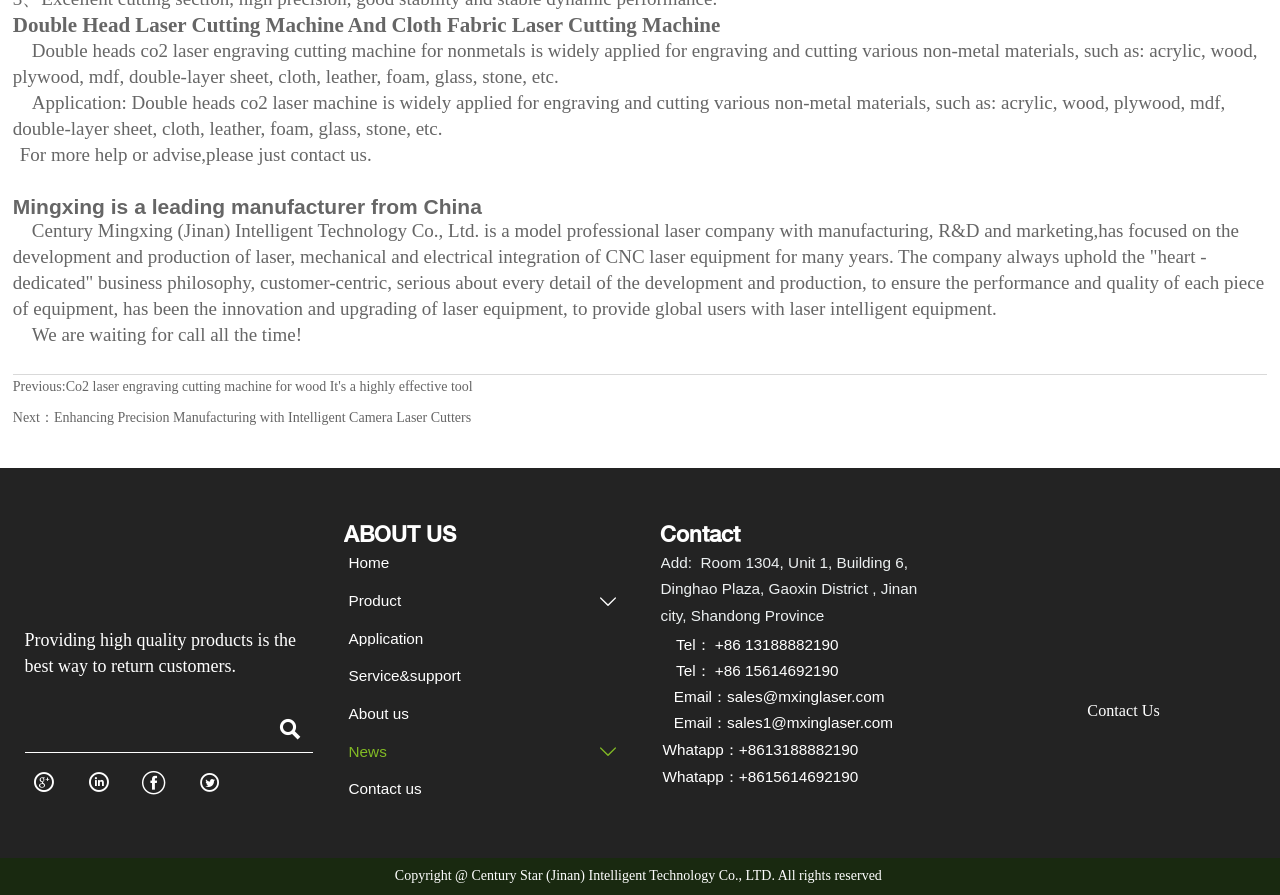Please answer the following question using a single word or phrase: What is the purpose of the textbox on the webpage?

to provide feedback or inquiry